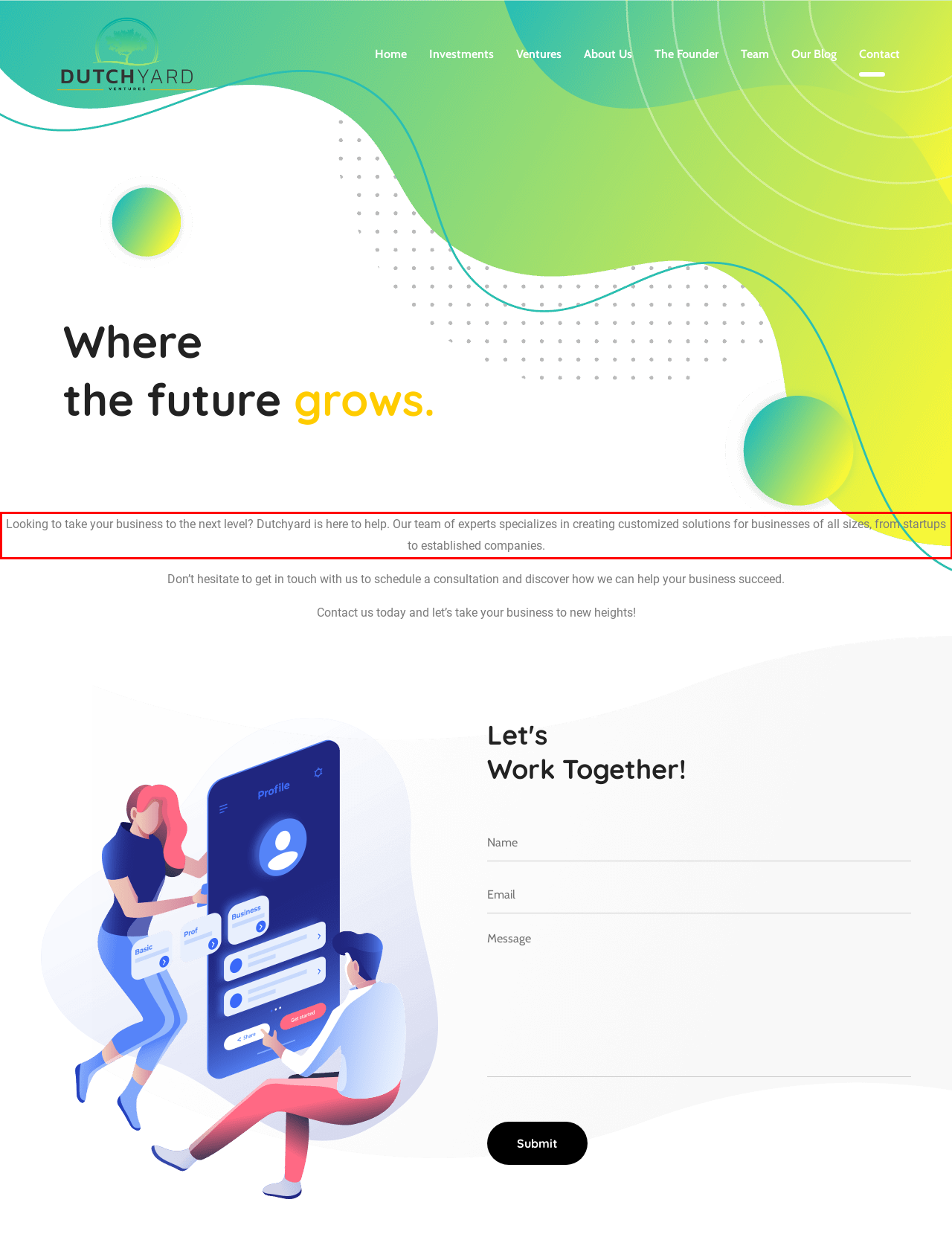Given a screenshot of a webpage, identify the red bounding box and perform OCR to recognize the text within that box.

Looking to take your business to the next level? Dutchyard is here to help. Our team of experts specializes in creating customized solutions for businesses of all sizes, from startups to established companies.